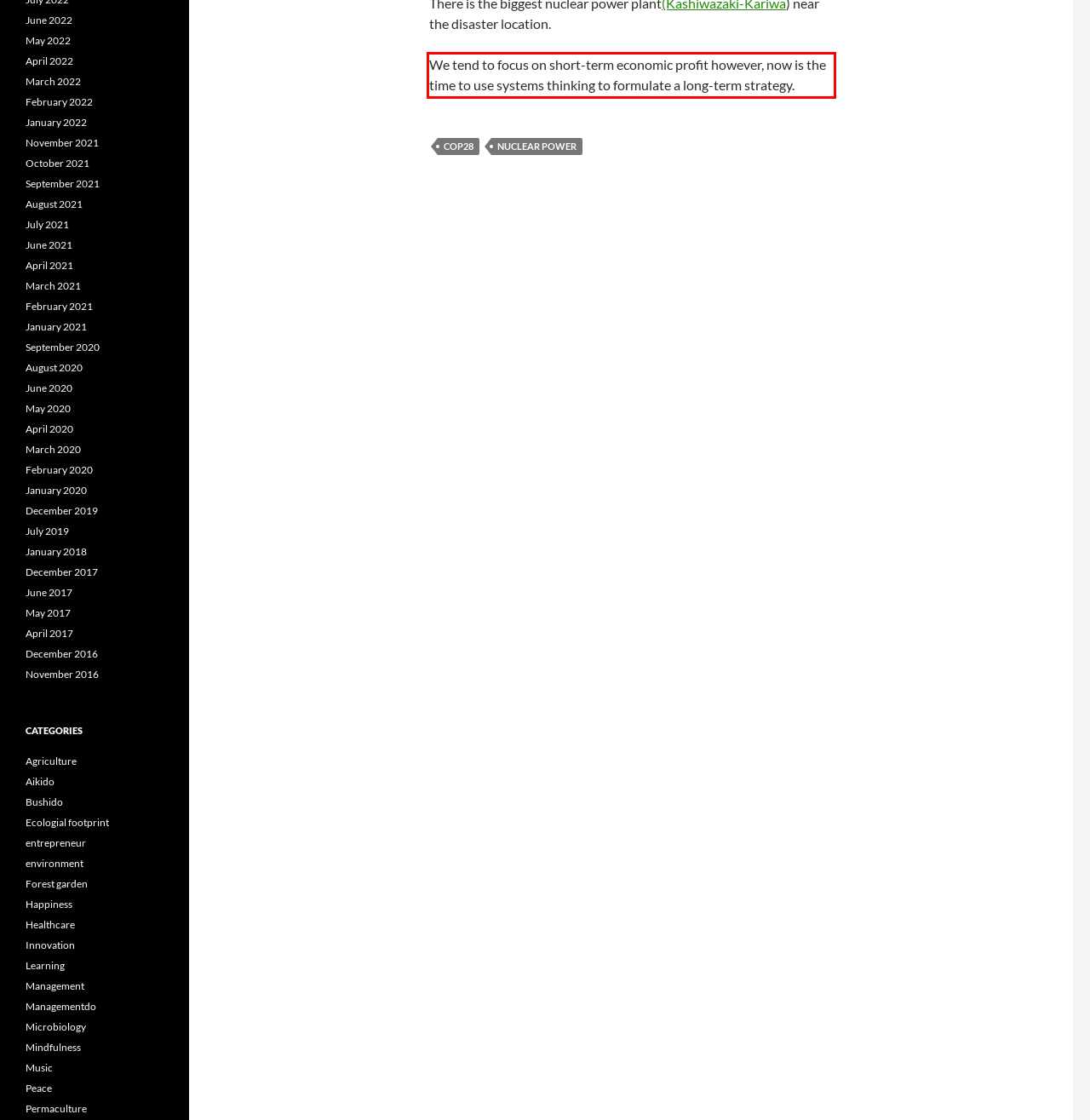You are given a webpage screenshot with a red bounding box around a UI element. Extract and generate the text inside this red bounding box.

We tend to focus on short-term economic profit however, now is the time to use systems thinking to formulate a long-term strategy.